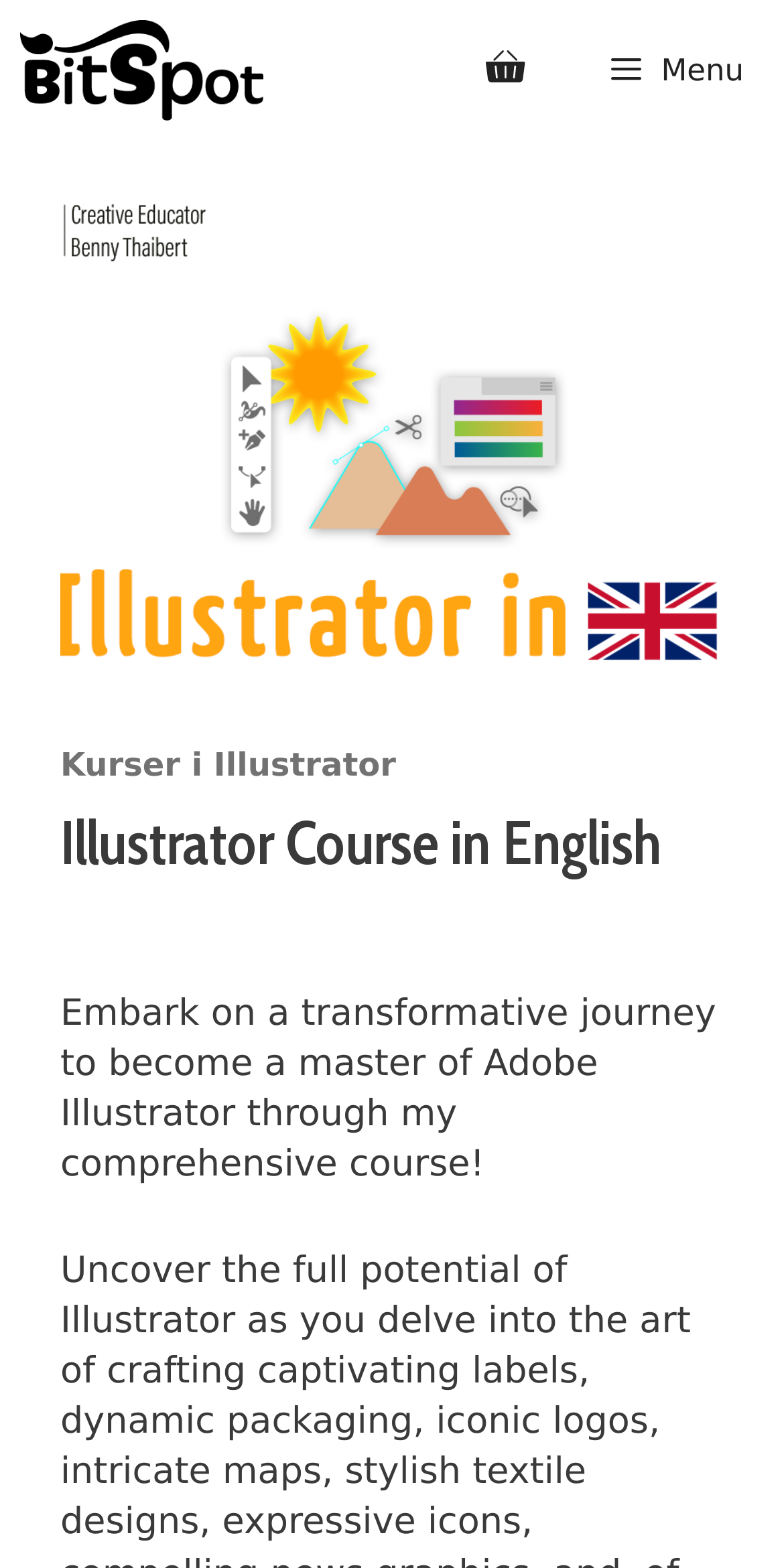Please respond to the question using a single word or phrase:
What is the logo of the website?

BitSpot Adobe Kurser